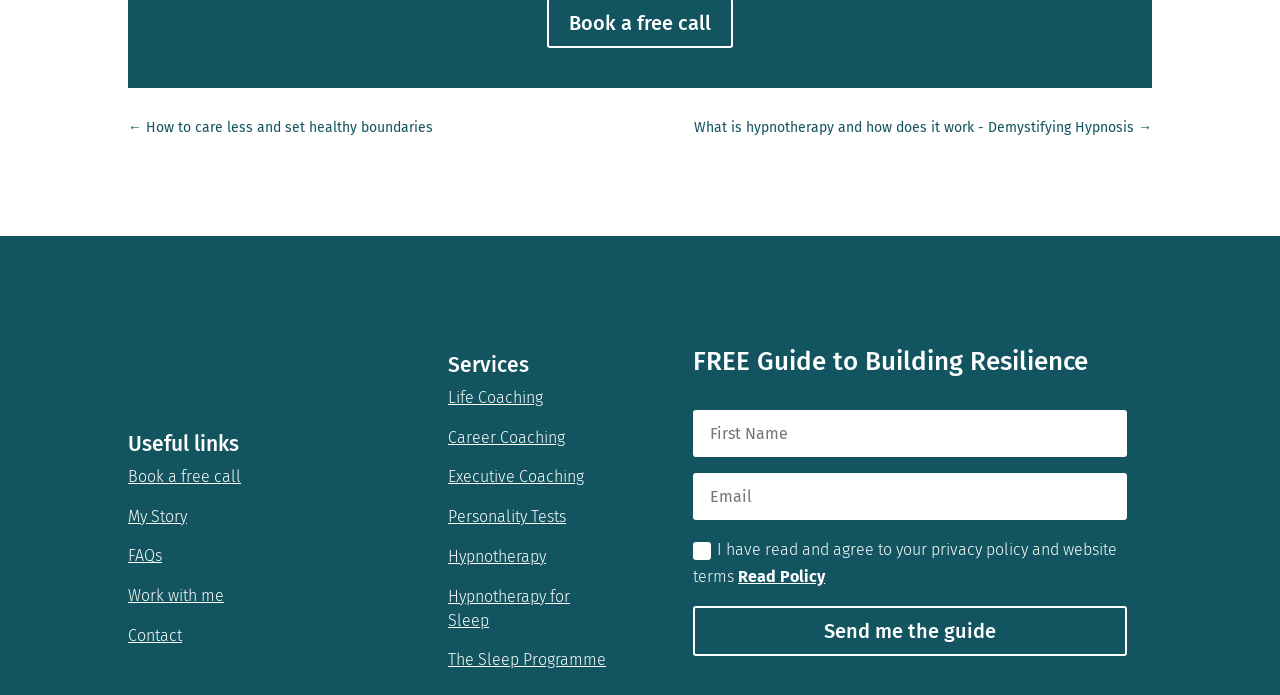What services are offered by Joanne Cook Coaching and Therapy?
Use the information from the screenshot to give a comprehensive response to the question.

The services are listed under the 'Services' heading, which is located at [0.35, 0.51, 0.478, 0.555]. The services include Life Coaching, Career Coaching, Executive Coaching, Personality Tests, Hypnotherapy, and Hypnotherapy for Sleep.